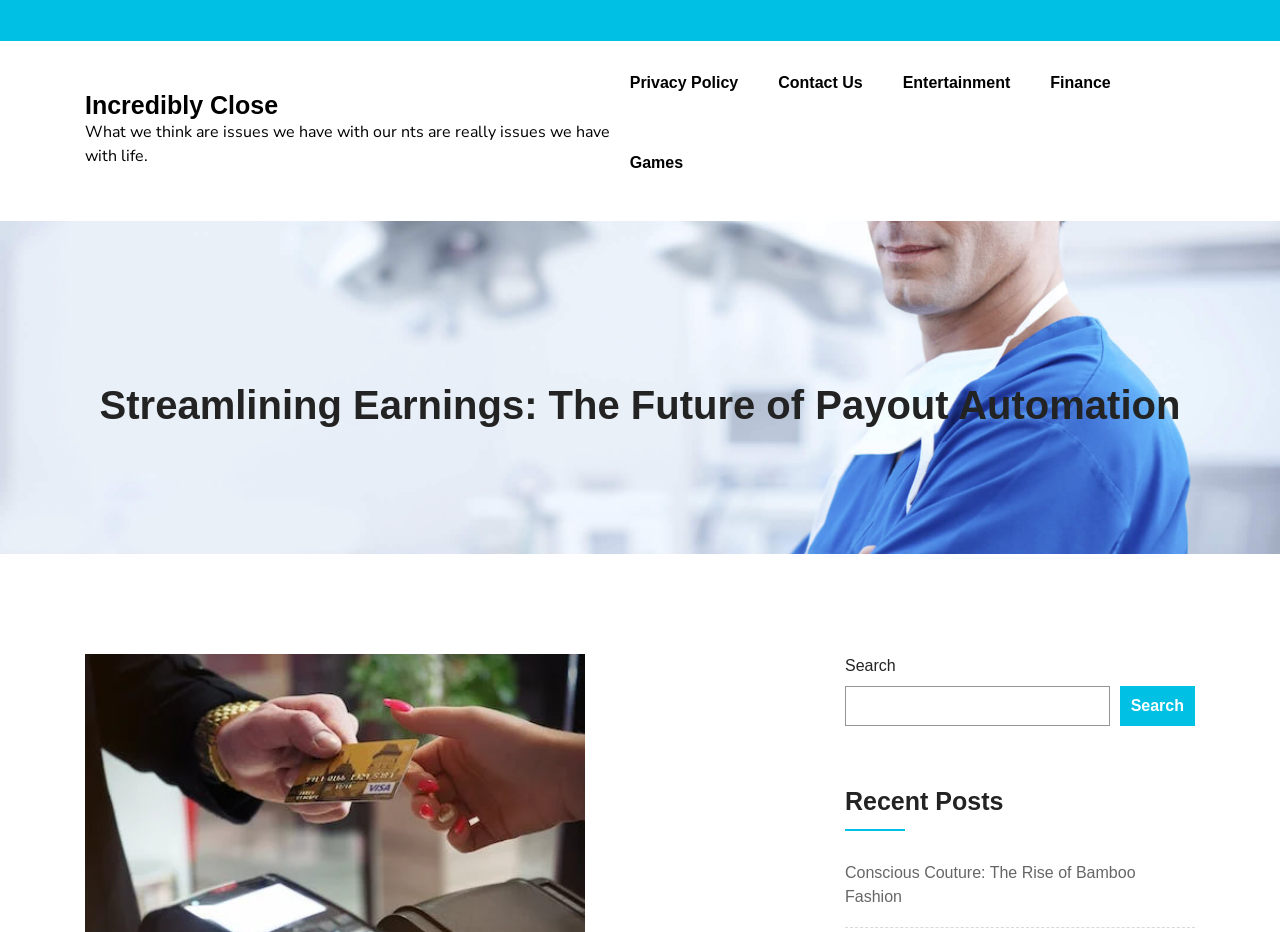Illustrate the webpage with a detailed description.

The webpage is focused on the topic of "Streamlining Earnings: The Future of Payout Automation" with a subtitle "Incredibly Close". At the top, there is a heading with the same title, followed by a link with a quote "What we think are issues we have with our nts are really issues we have with life." 

On the top-right corner, there are several links to different sections, including "Privacy Policy", "Contact Us", "Entertainment", "Finance", and "Games". 

Below the title, there is a search bar with a label "Search" and a search button. 

The main content of the webpage is divided into sections. The first section is headed by "Streamlining Earnings: The Future of Payout Automation" and contains a link with the same title. 

Further down, there is a section headed by "Recent Posts" which lists a recent article titled "Conscious Couture: The Rise of Bamboo Fashion".